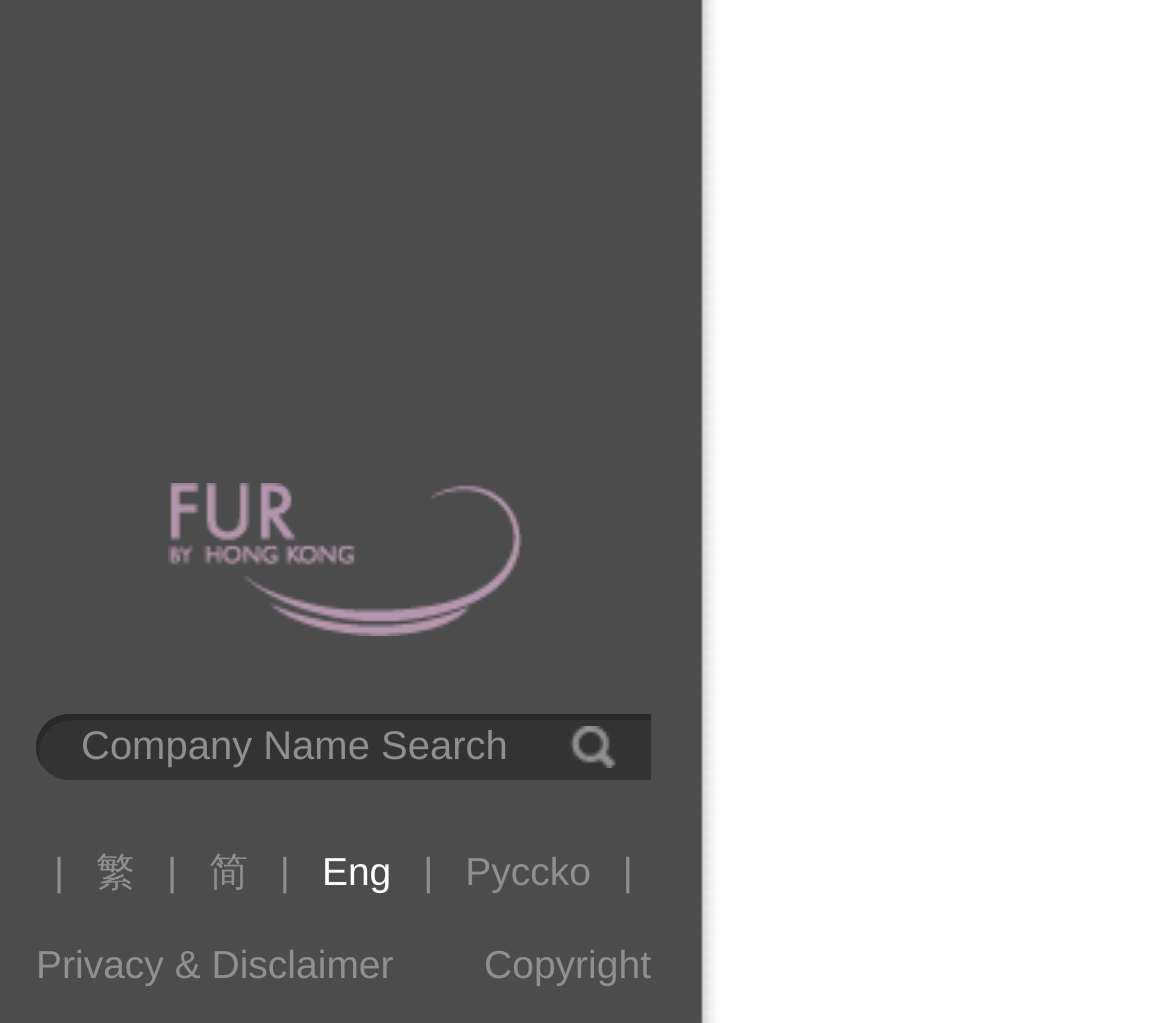Please specify the bounding box coordinates of the region to click in order to perform the following instruction: "view privacy and disclaimer".

[0.031, 0.912, 0.336, 0.974]